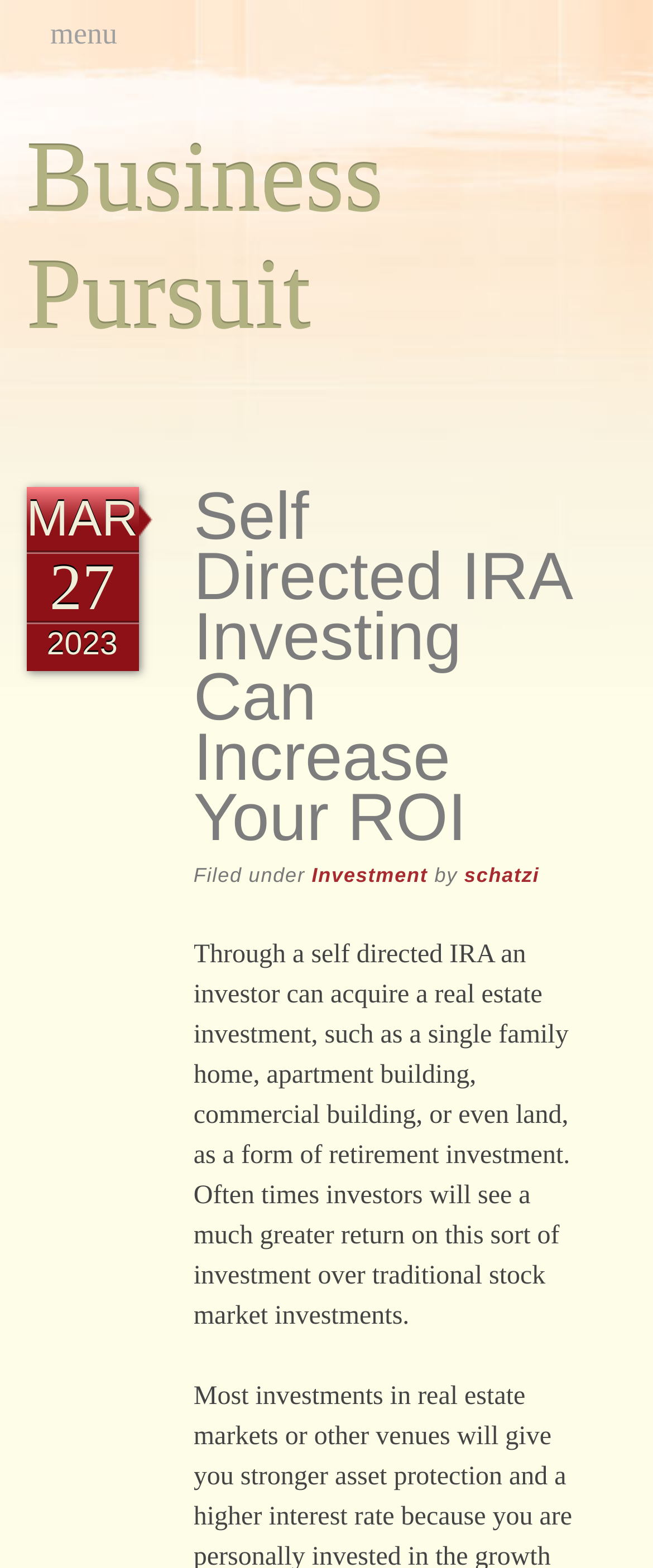Given the element description "27", identify the bounding box of the corresponding UI element.

[0.076, 0.352, 0.176, 0.398]